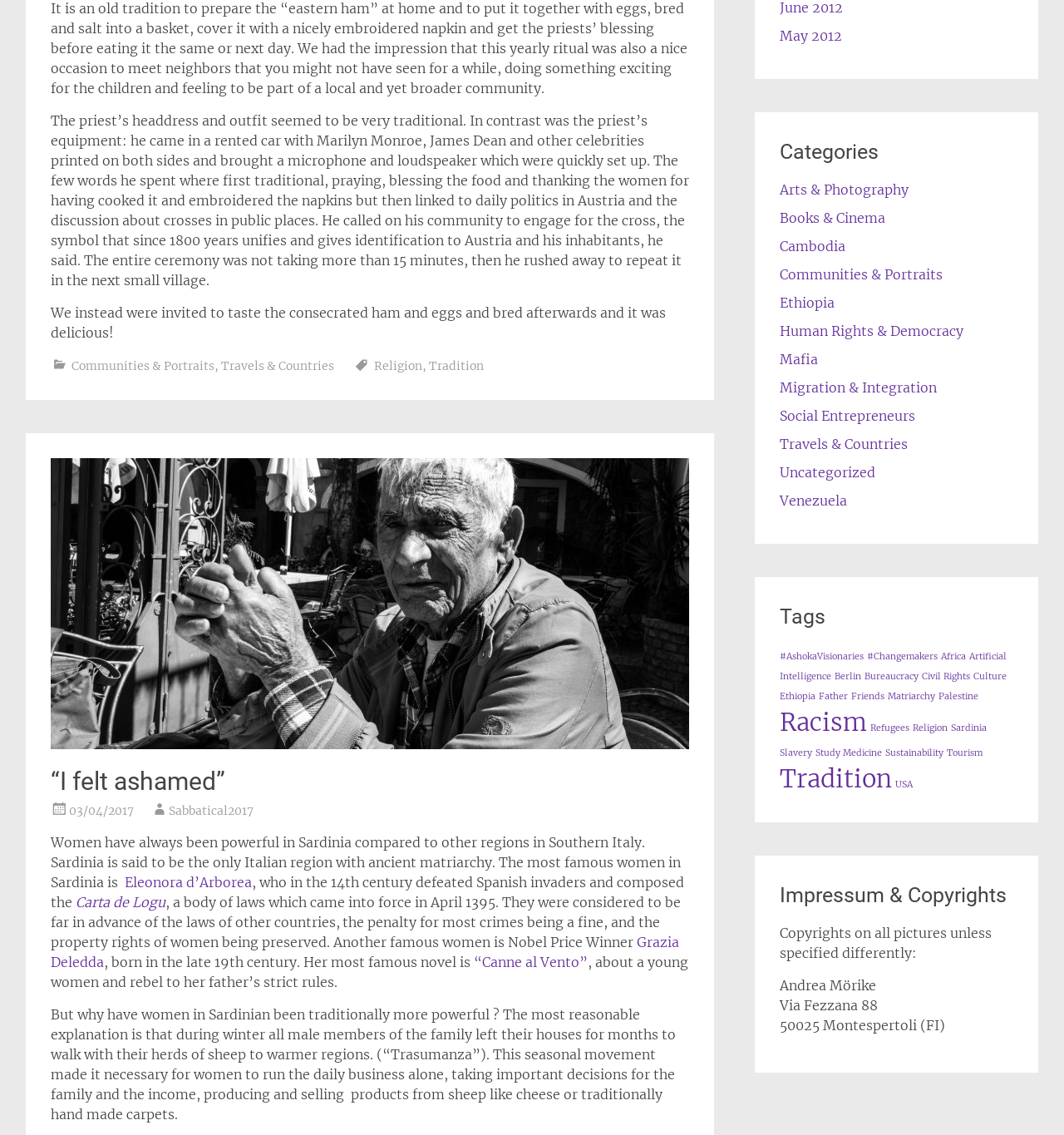Identify the bounding box coordinates of the element that should be clicked to fulfill this task: "Read about 'Eleonora d’Arborea'". The coordinates should be provided as four float numbers between 0 and 1, i.e., [left, top, right, bottom].

[0.117, 0.77, 0.237, 0.785]